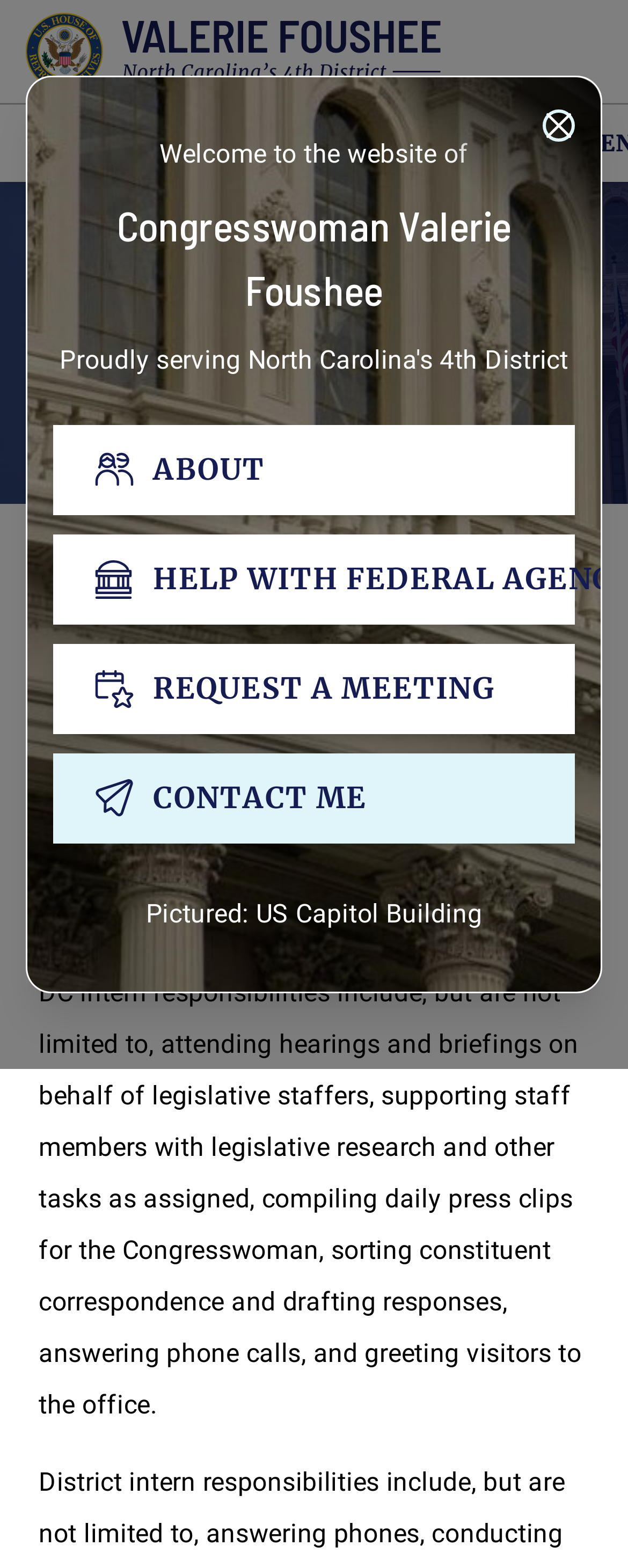What is the current status of the 2024 Summer Internship program?
Can you give a detailed and elaborate answer to the question?

I found the current status of the 2024 Summer Internship program by reading the static text element that says 'Applications for the 2024 Summer Internship program in my Washington, D.C. Office or Durham District Office are now closed'.